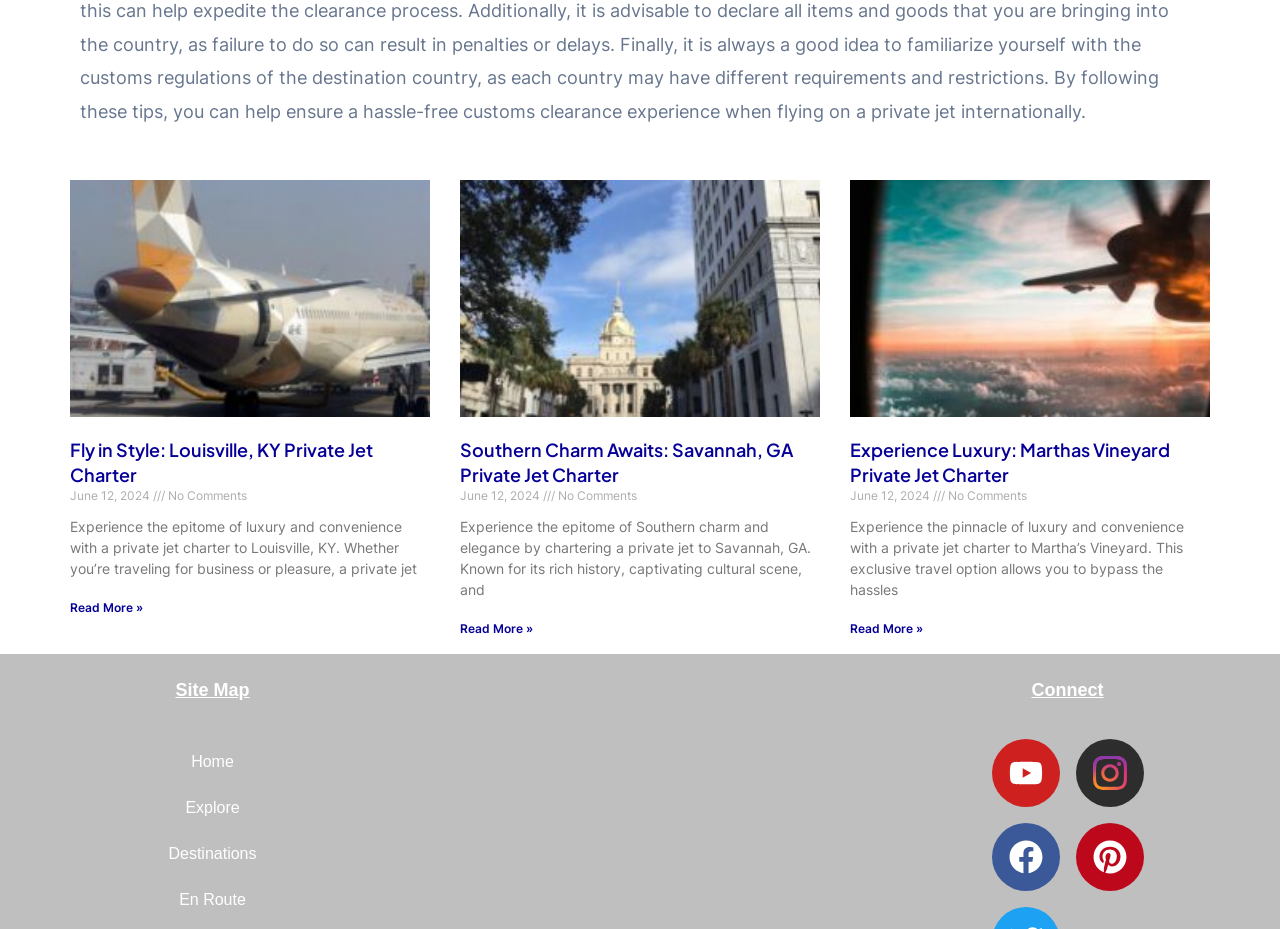What is the date mentioned in the articles?
Provide a thorough and detailed answer to the question.

In each of the three articles, I can see a StaticText element with the date 'June 12, 2024'. This date is likely the publication or update date of the articles.